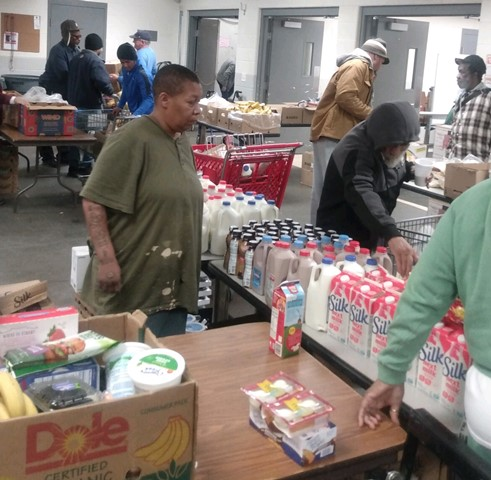Examine the image and give a thorough answer to the following question:
What is the atmosphere in the food distribution center?

The image captures a bustling scene inside a food distribution center, where several individuals are seen gathering food supplies, pushing shopping carts, and selecting items from the tables, suggesting a community effort and a sense of people working together to distribute food.